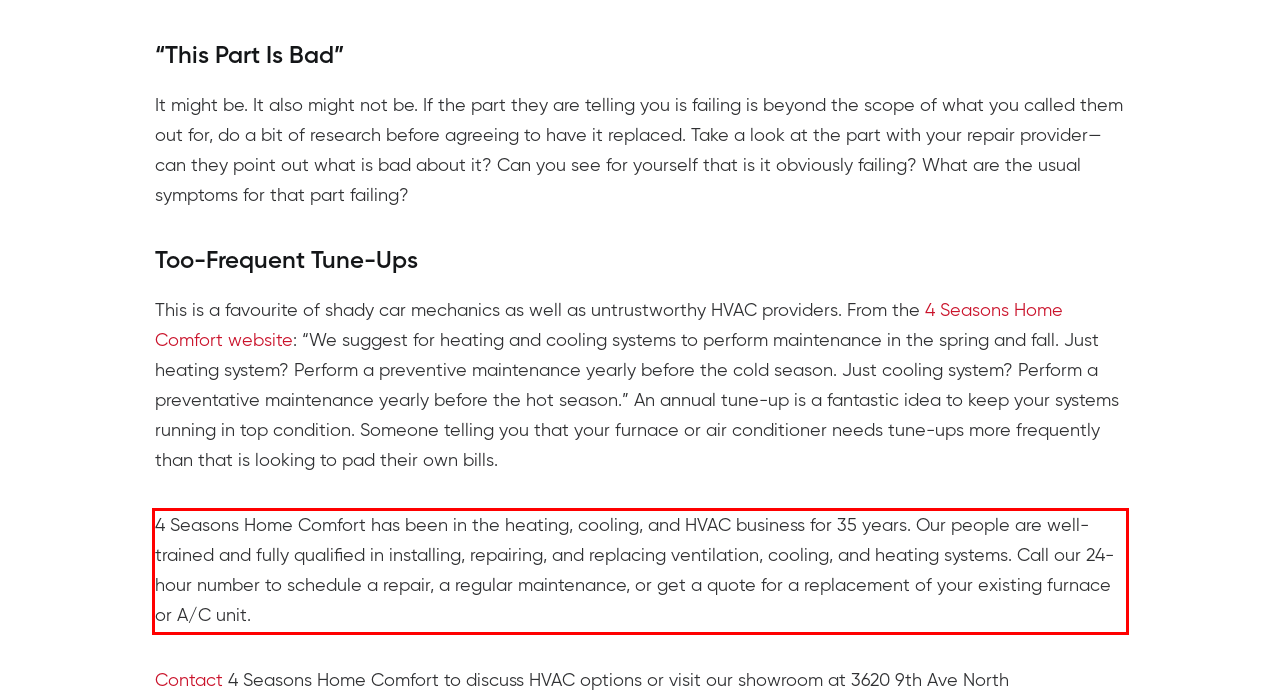Using the provided webpage screenshot, recognize the text content in the area marked by the red bounding box.

4 Seasons Home Comfort has been in the heating, cooling, and HVAC business for 35 years. Our people are well-trained and fully qualified in installing, repairing, and replacing ventilation, cooling, and heating systems. Call our 24-hour number to schedule a repair, a regular maintenance, or get a quote for a replacement of your existing furnace or A/C unit.